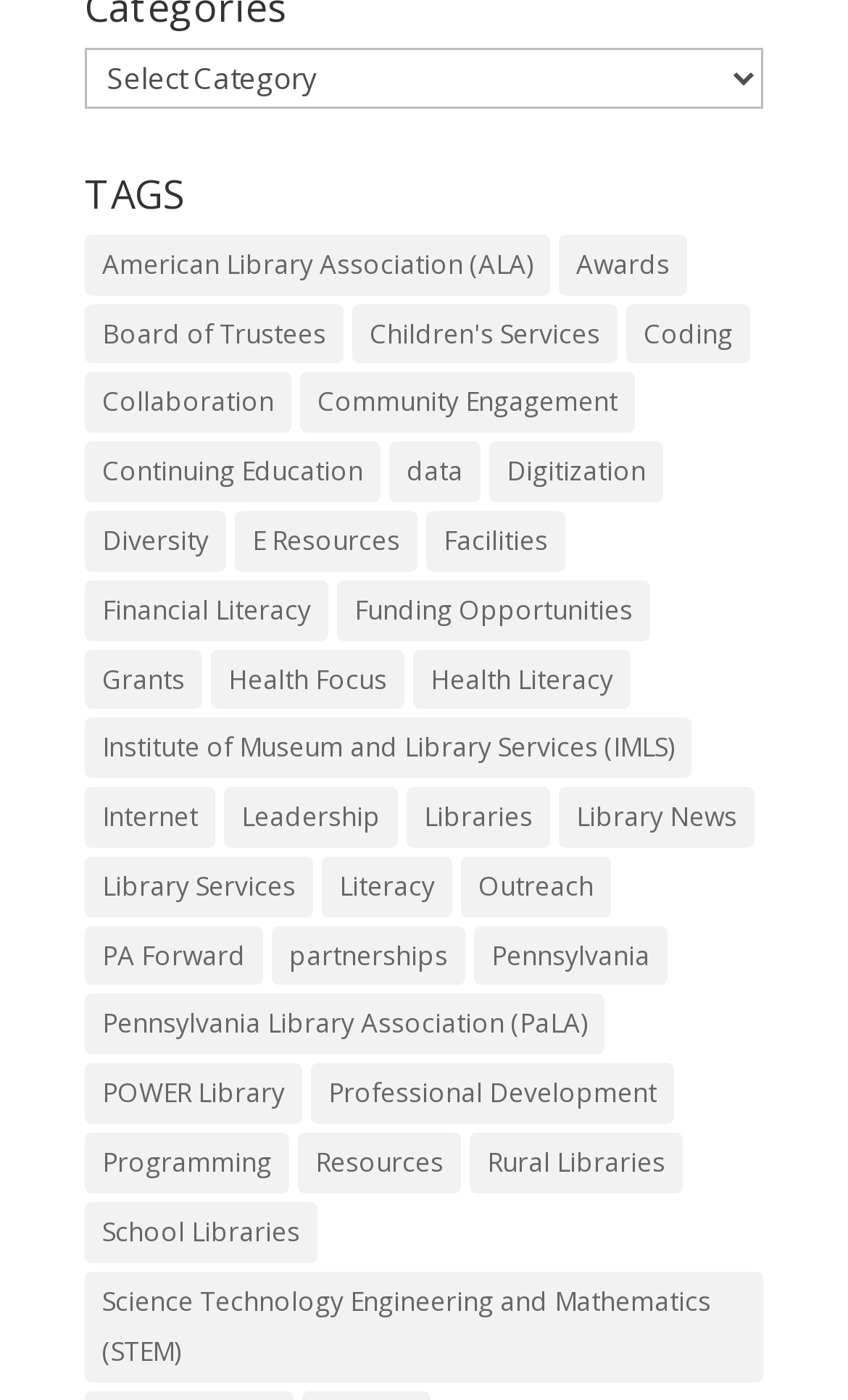Locate the bounding box coordinates of the clickable region to complete the following instruction: "Learn about Pennsylvania Library Association (PaLA)."

[0.1, 0.71, 0.713, 0.754]